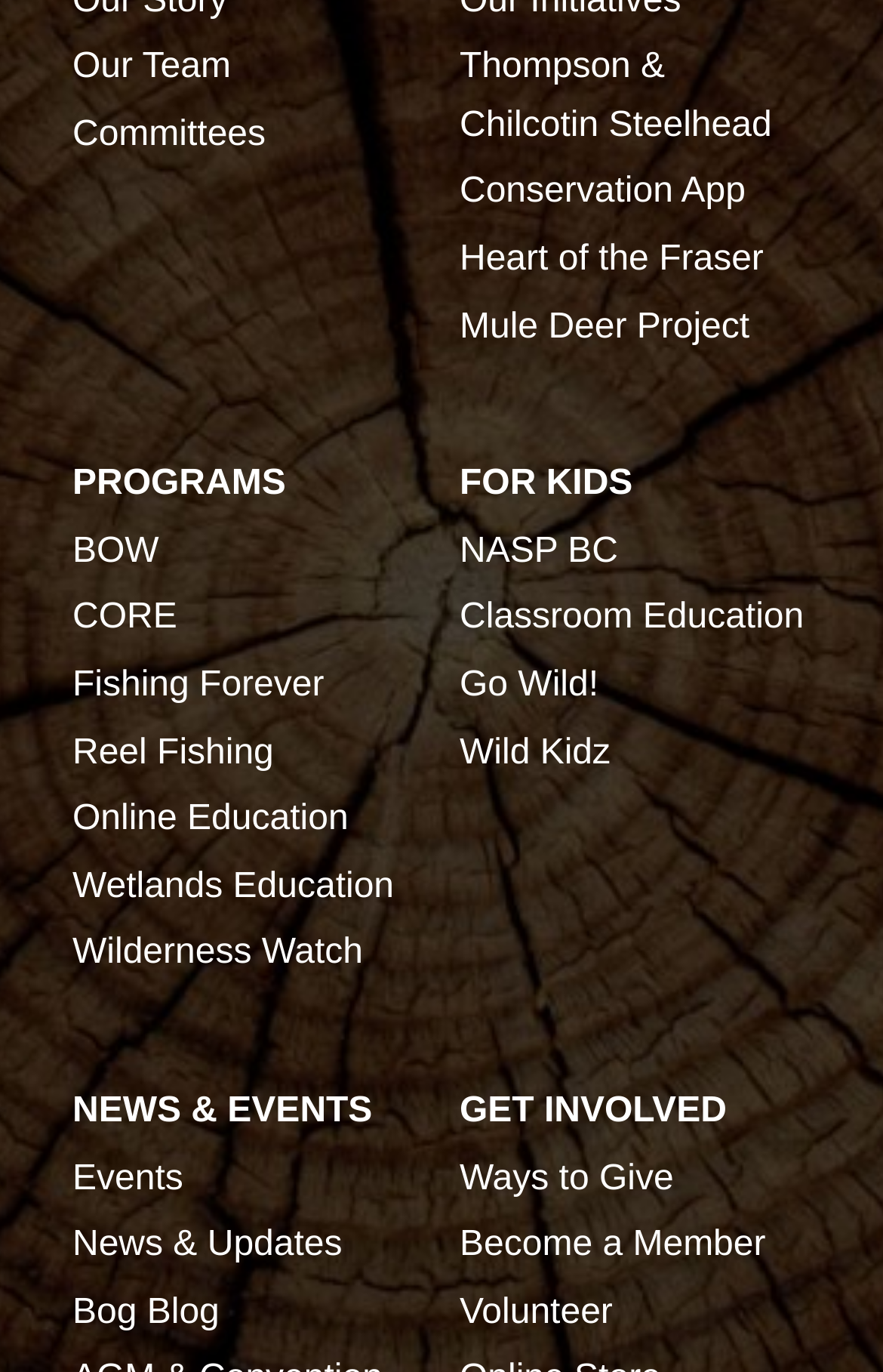Find and indicate the bounding box coordinates of the region you should select to follow the given instruction: "Learn about home financing, credit card usage and life insurance".

None